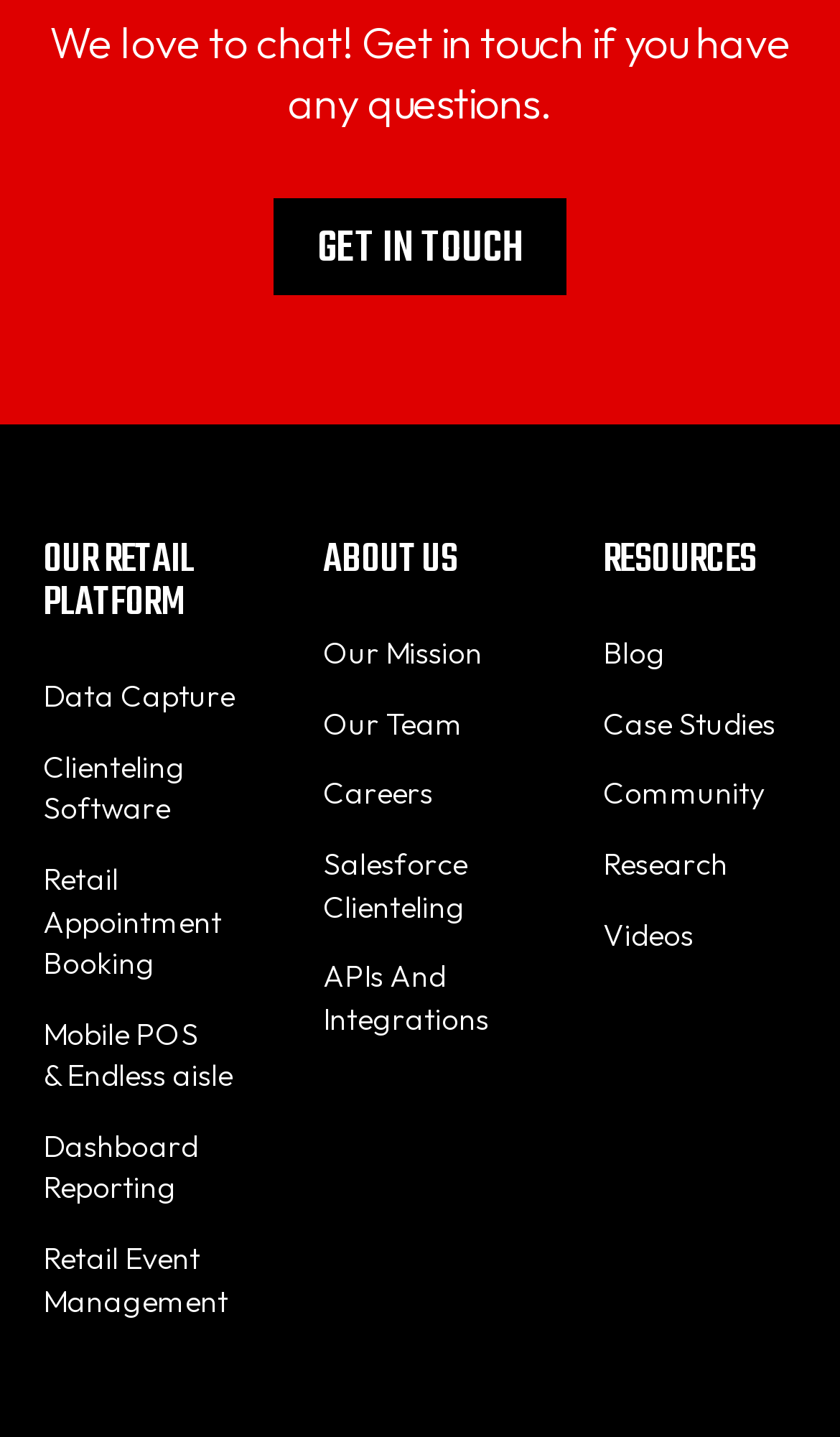What type of content is available under 'RESOURCES'?
Refer to the image and offer an in-depth and detailed answer to the question.

Under the 'RESOURCES' category, there are links to various types of content, including 'Blog', 'Case Studies', 'Community', 'Research', and 'Videos', which suggests that the website provides a range of resources for users.